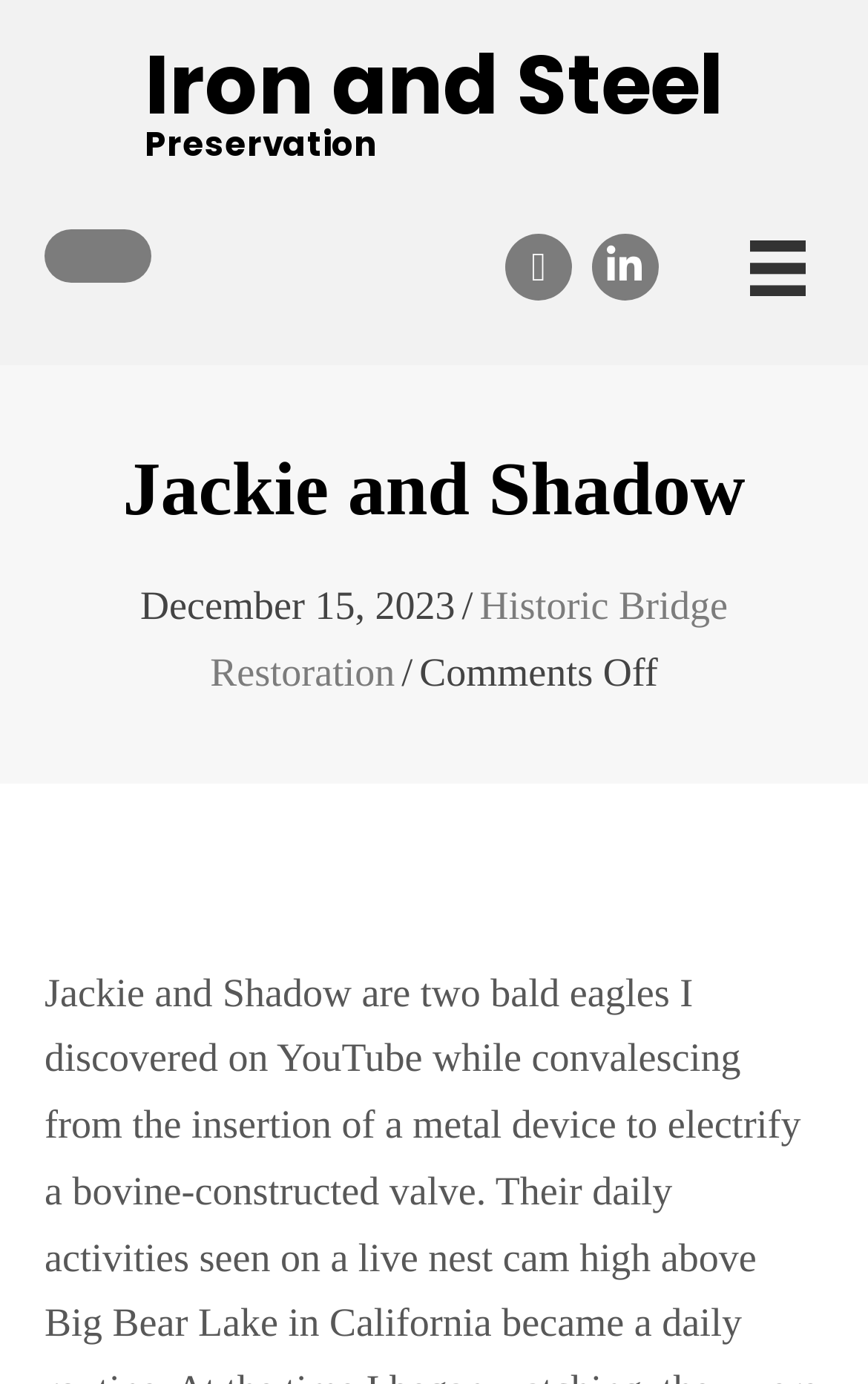What is the date mentioned on the webpage?
Refer to the image and provide a concise answer in one word or phrase.

December 15, 2023